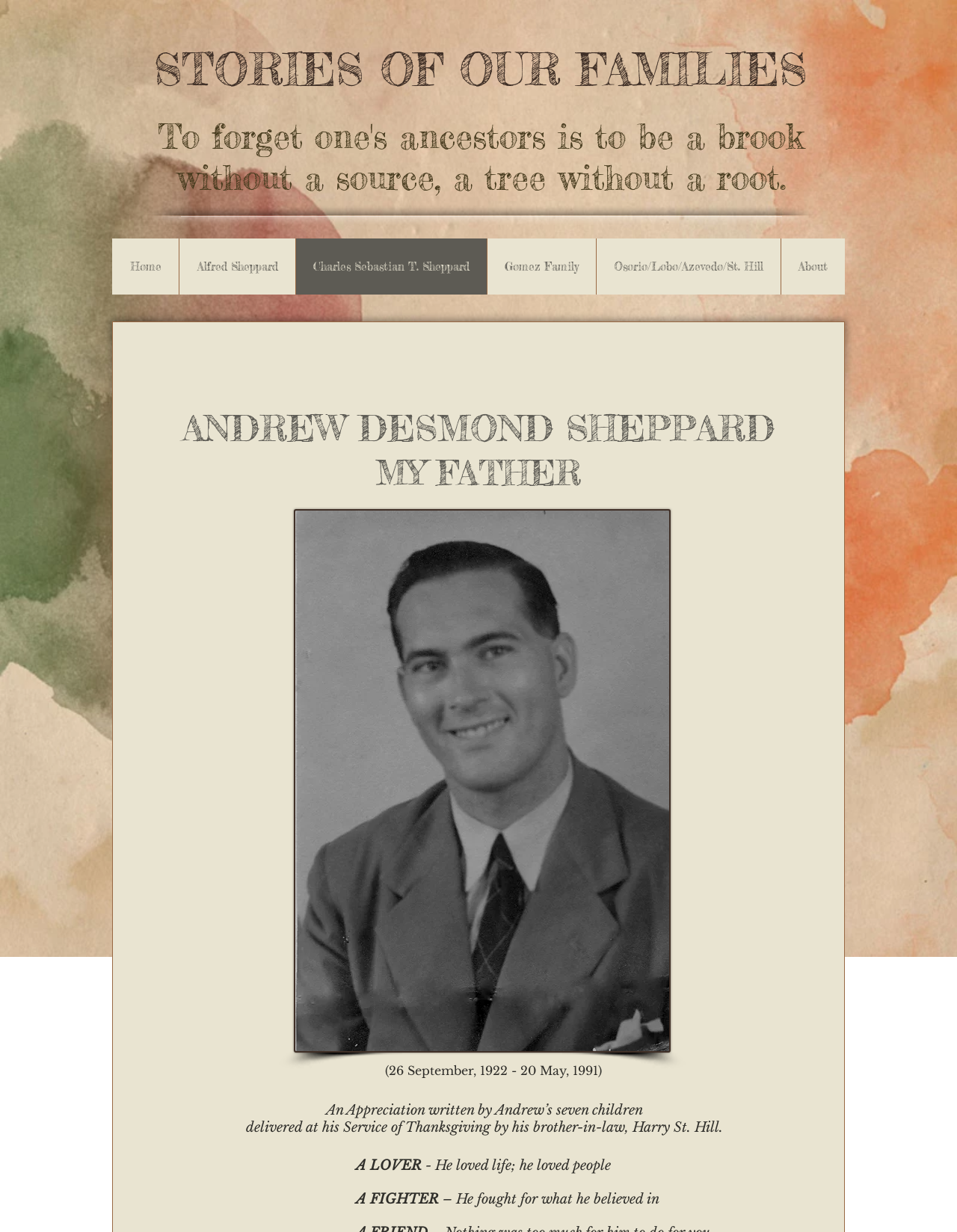Please extract the webpage's main title and generate its text content.

To forget one's ancestors is to be a brook without a source, a tree without a root.